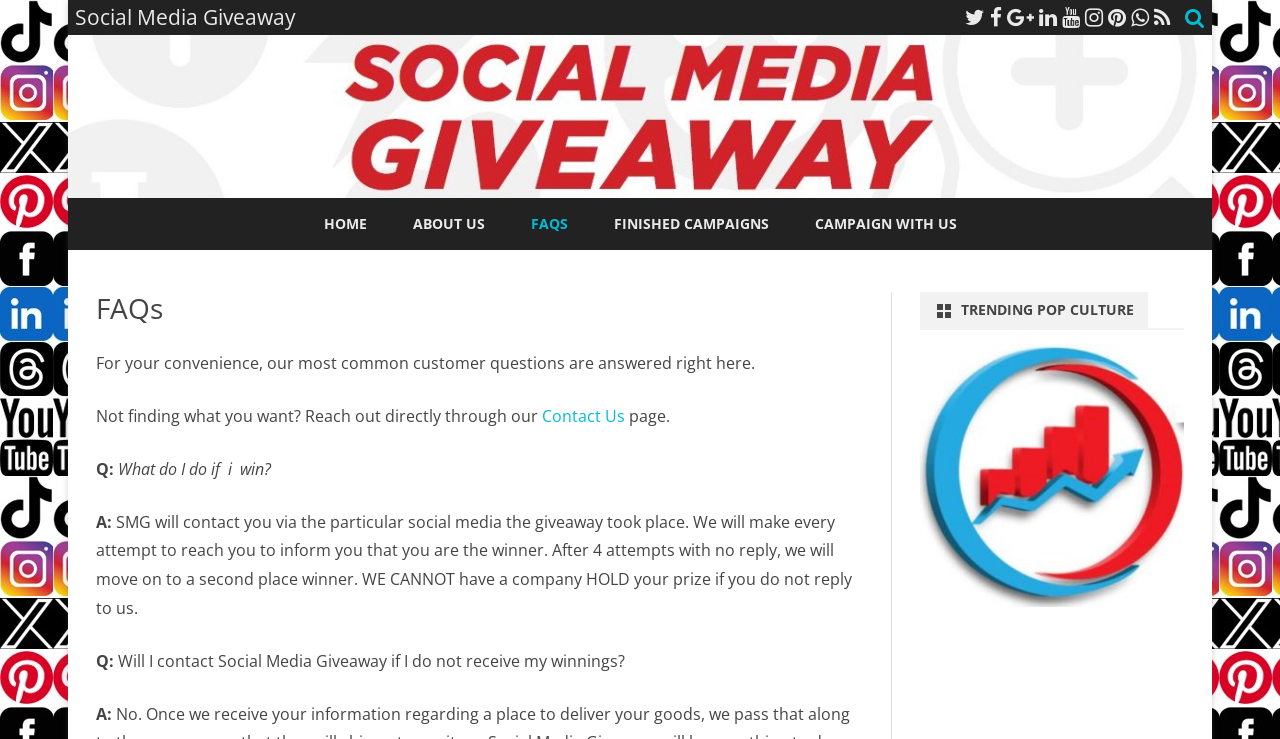Determine the bounding box coordinates for the clickable element to execute this instruction: "Explore all products". Provide the coordinates as four float numbers between 0 and 1, i.e., [left, top, right, bottom].

None